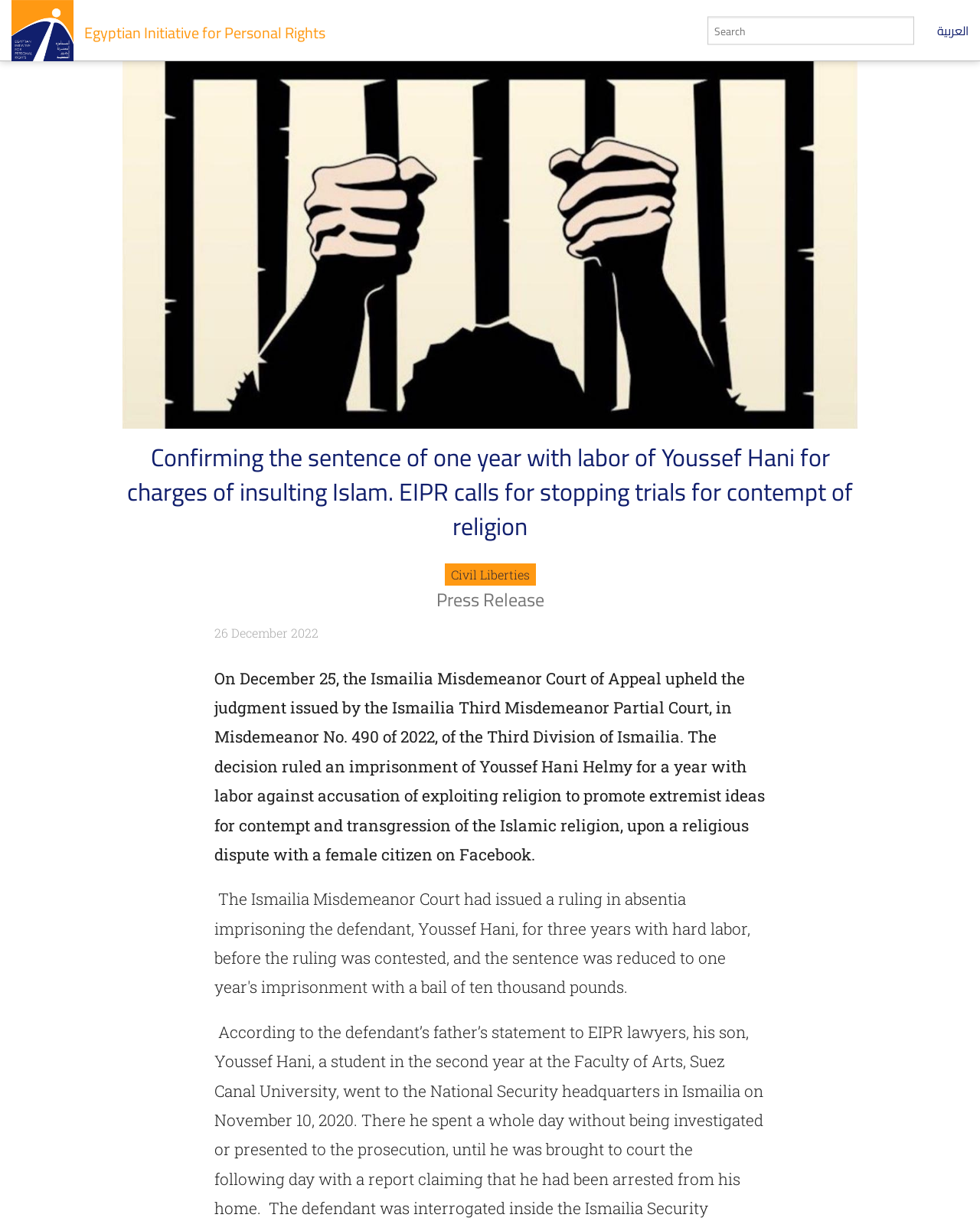Please reply to the following question with a single word or a short phrase:
What is the category of the article?

Civil Liberties